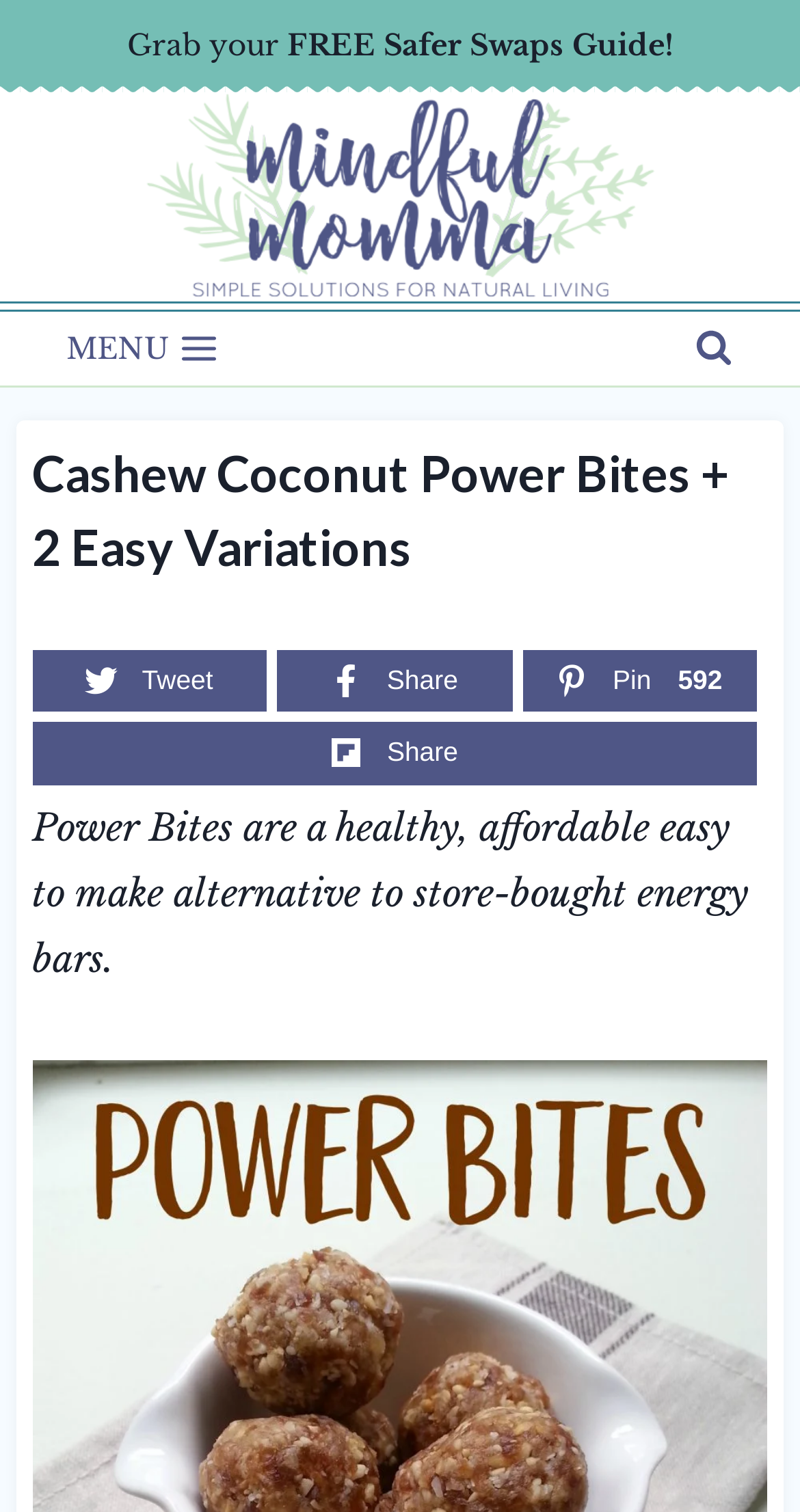Please provide a comprehensive answer to the question below using the information from the image: What is the name of the website?

I determined the answer by looking at the link element with the text 'Mindful Momma' and an image with the same name, which suggests that it is the name of the website.